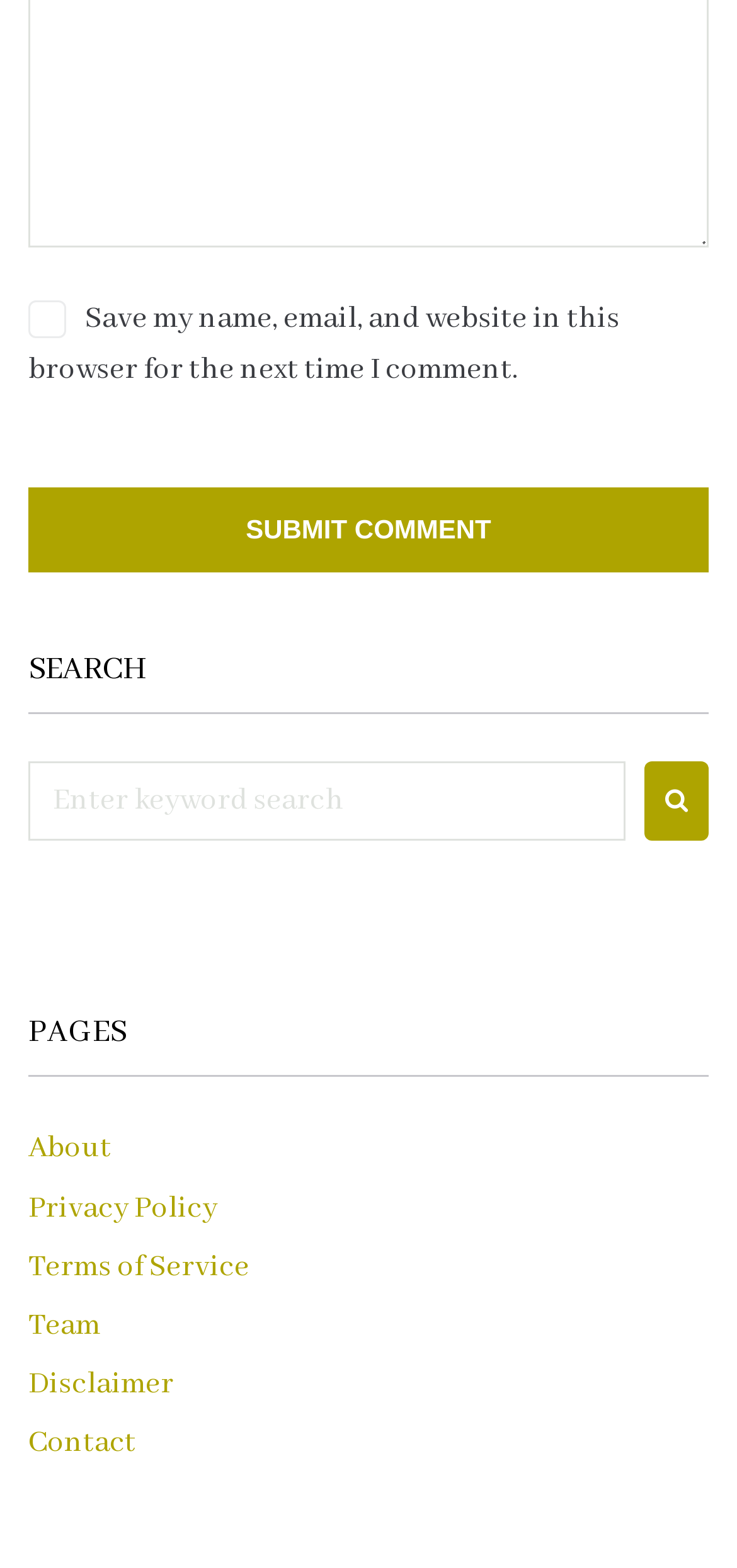What is the function of the search box?
From the image, respond using a single word or phrase.

Search the website